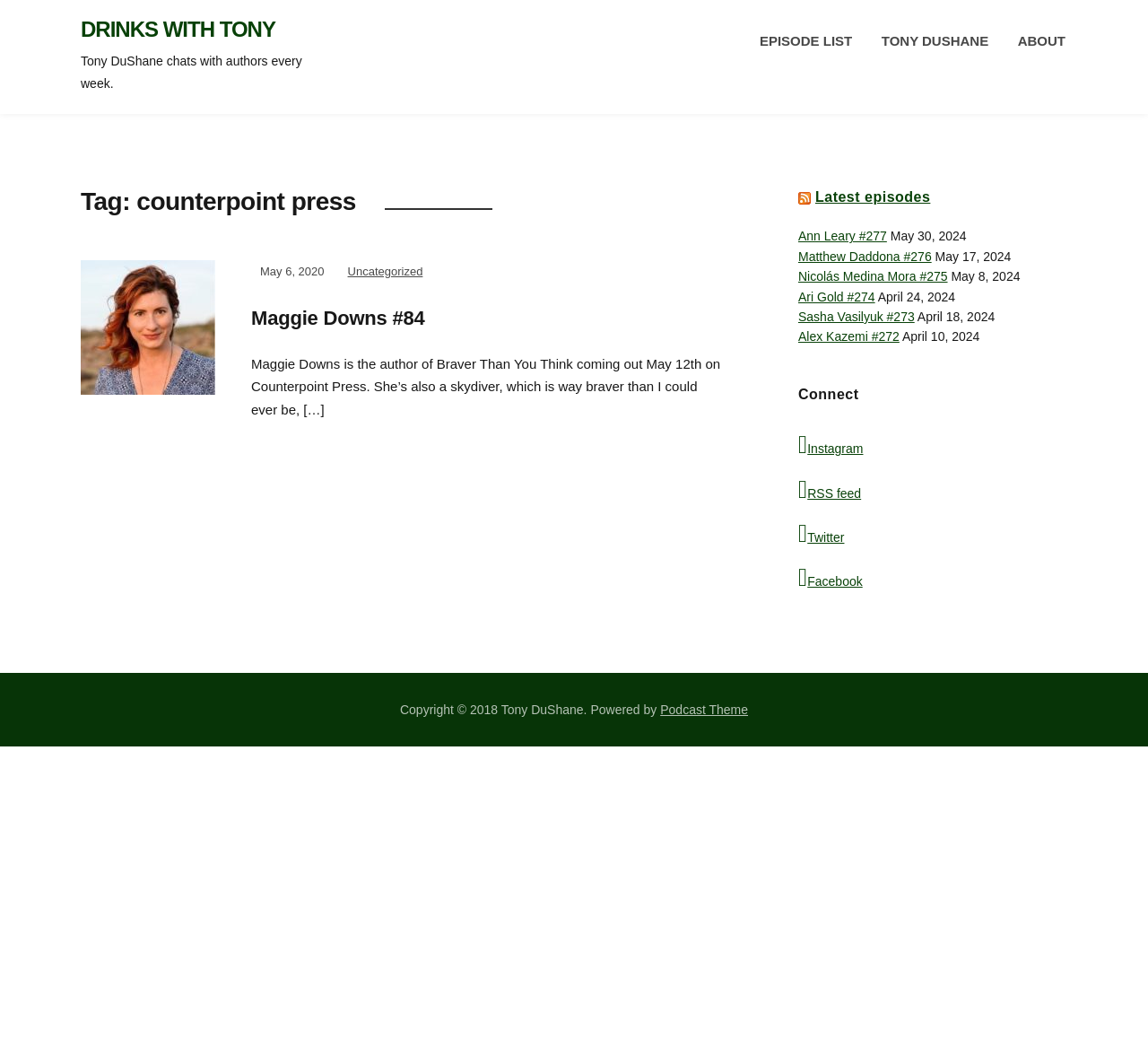Reply to the question with a single word or phrase:
What social media platforms are available for connection?

Instagram, Twitter, Facebook